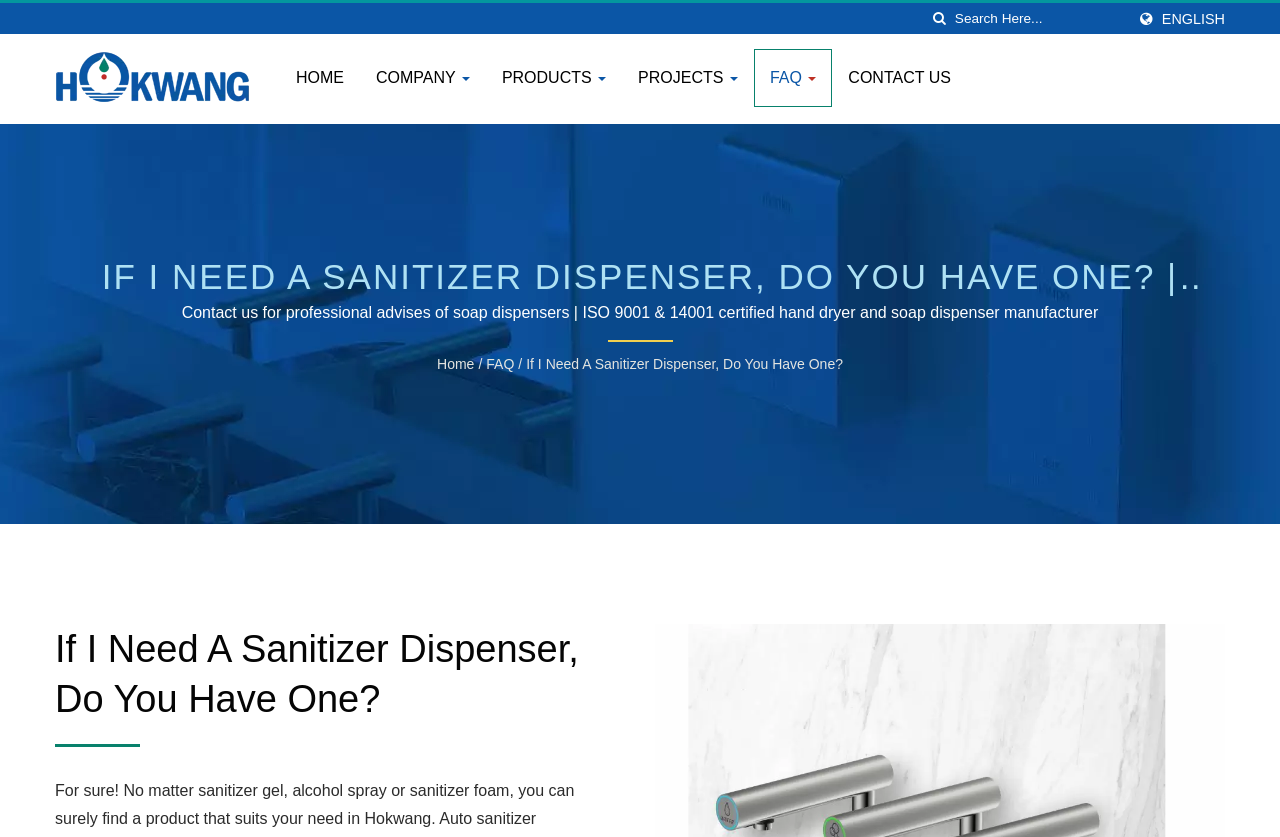Please mark the clickable region by giving the bounding box coordinates needed to complete this instruction: "switch to English".

[0.908, 0.013, 0.957, 0.032]